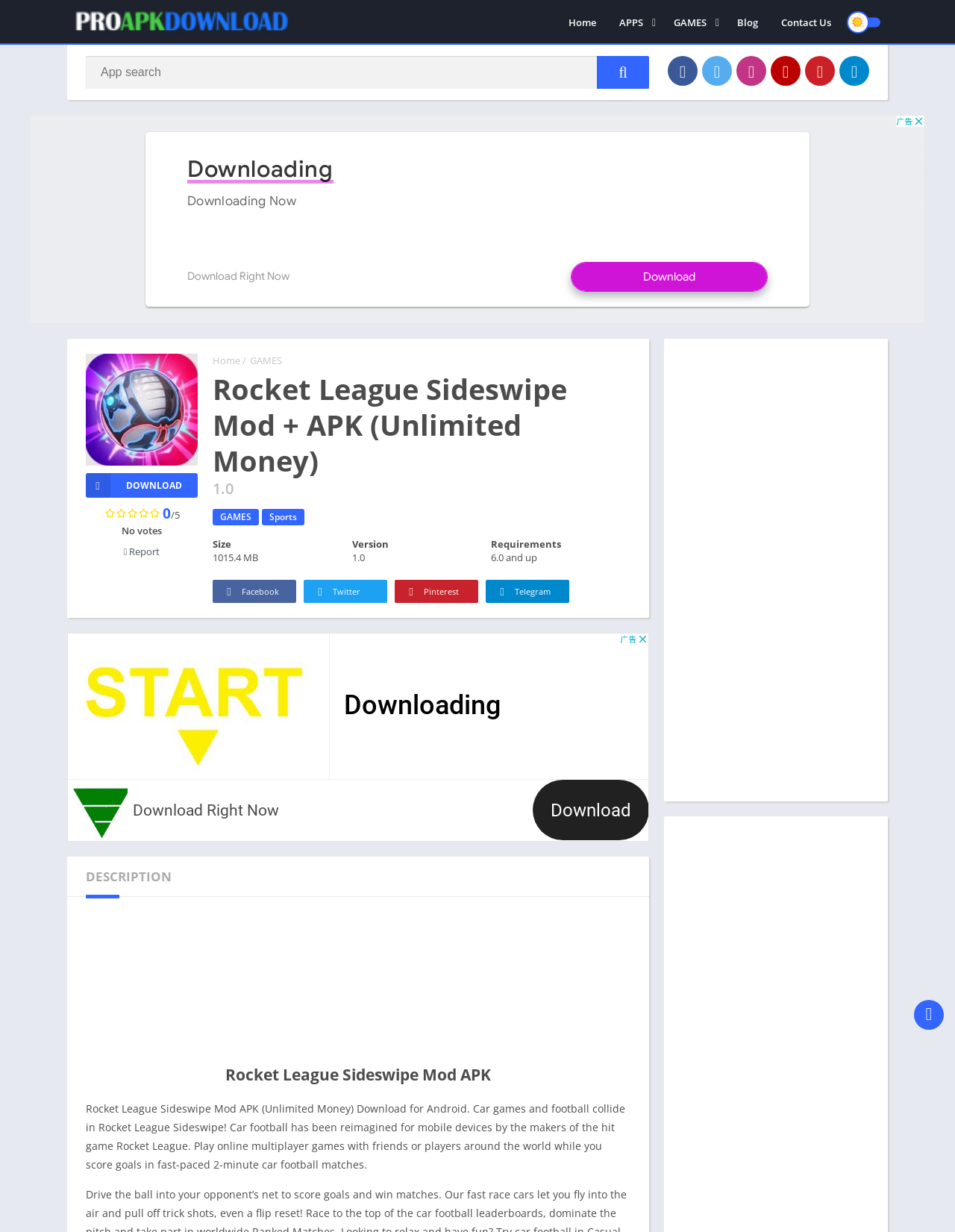Using the format (top-left x, top-left y, bottom-right x, bottom-right y), provide the bounding box coordinates for the described UI element. All values should be floating point numbers between 0 and 1: aria-label="Advertisement" name="aswift_7" title="Advertisement"

[0.703, 0.281, 0.922, 0.644]